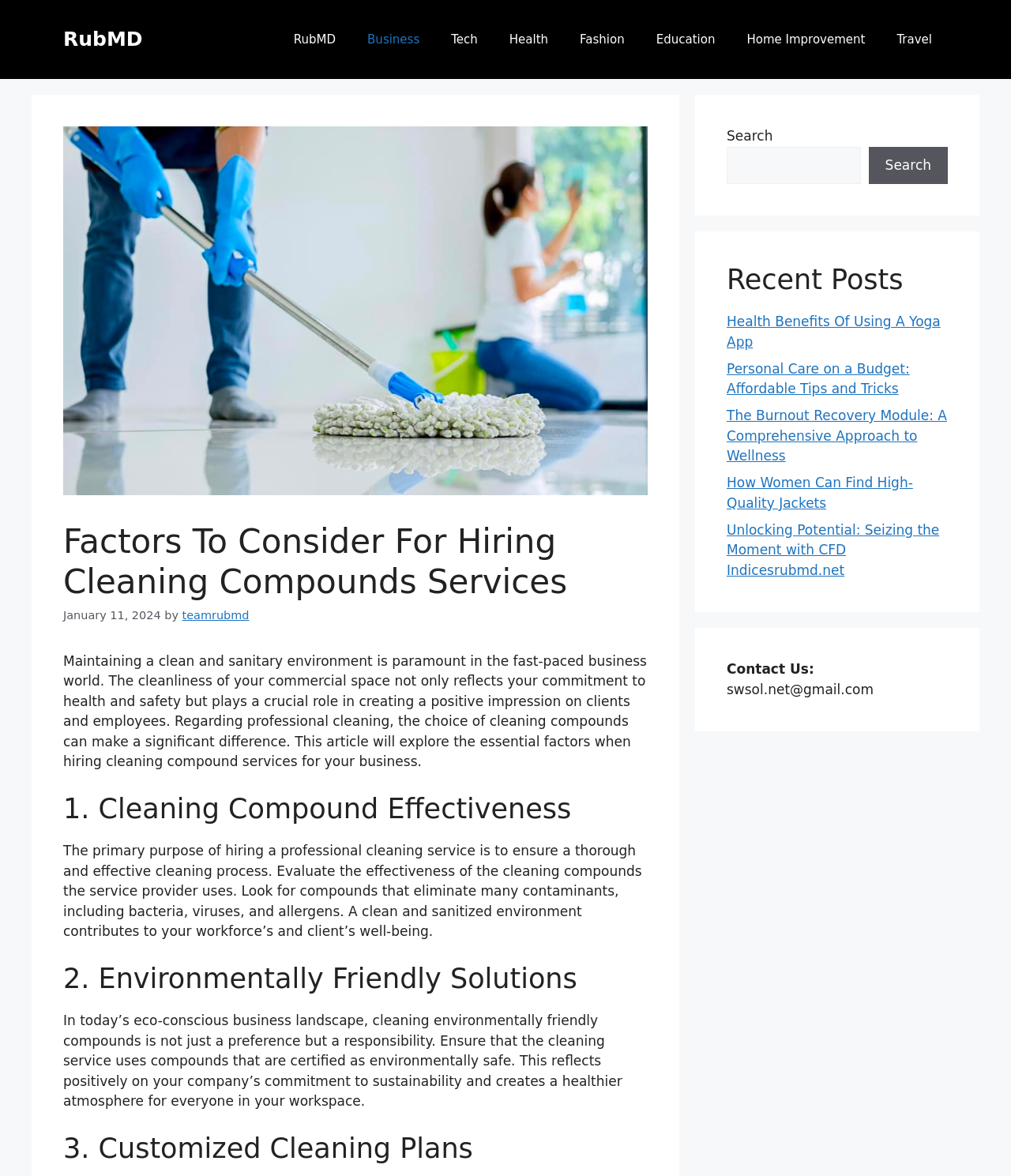What is the primary purpose of hiring a professional cleaning service?
Please answer the question with a single word or phrase, referencing the image.

Ensure a thorough and effective cleaning process